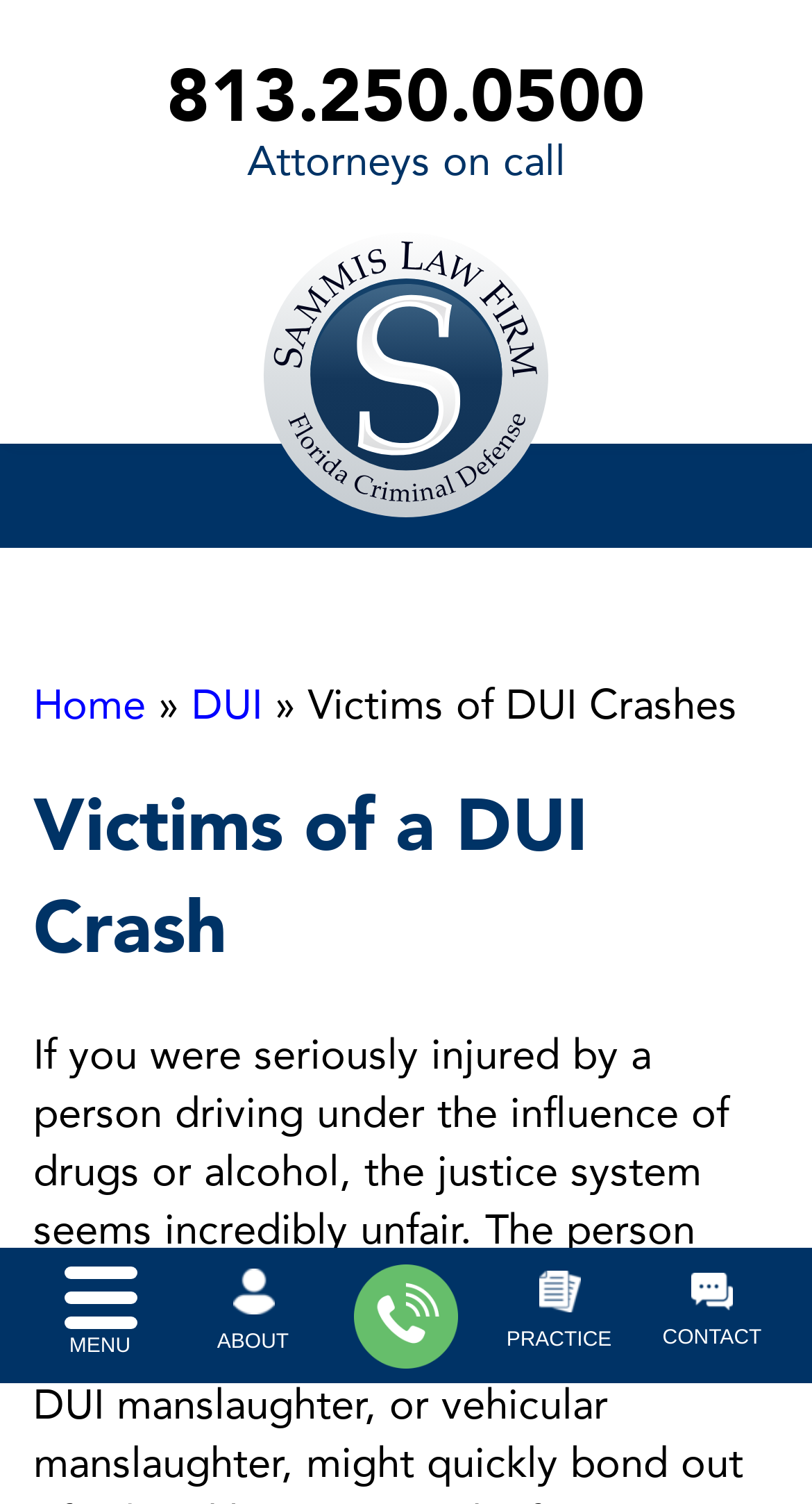Highlight the bounding box coordinates of the element you need to click to perform the following instruction: "Go to the ABOUT page."

[0.267, 0.874, 0.356, 0.906]